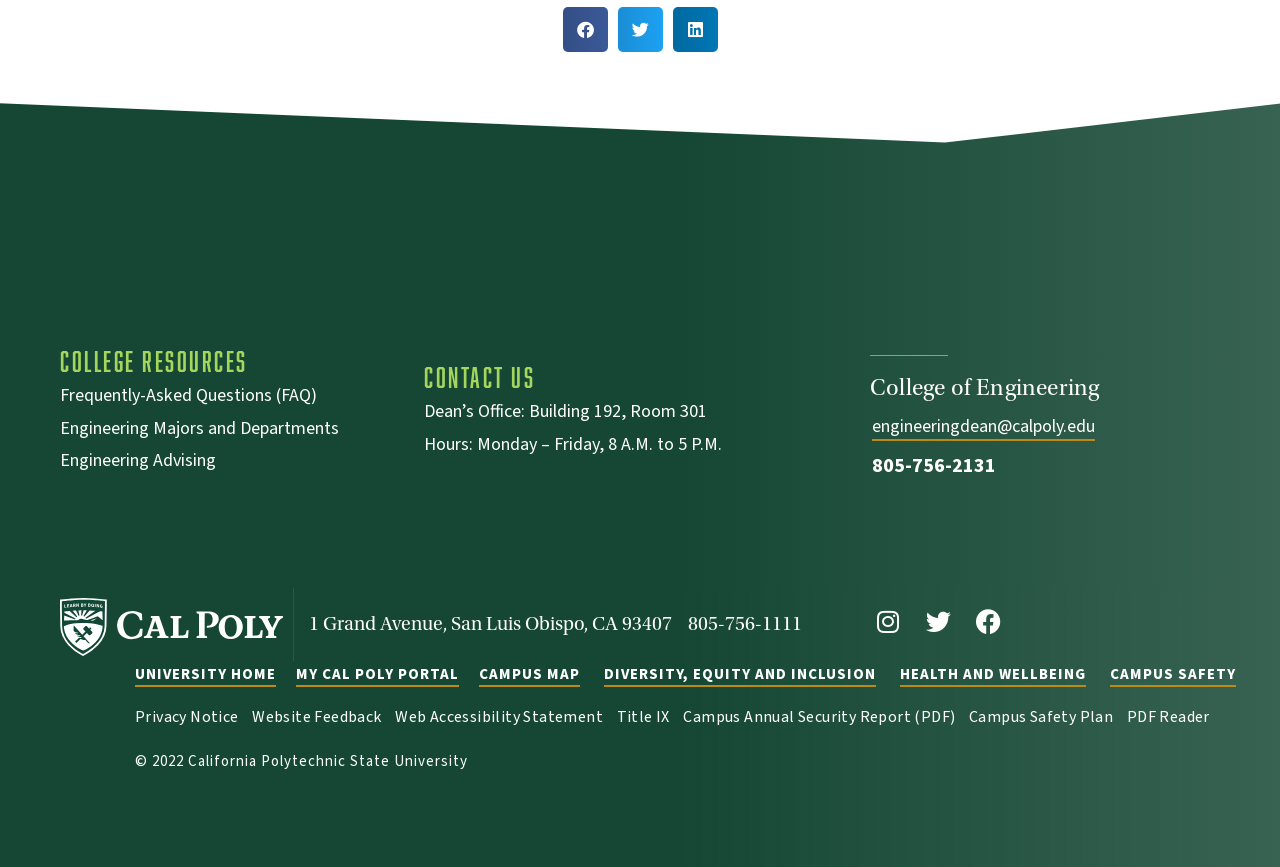Please mark the clickable region by giving the bounding box coordinates needed to complete this instruction: "Email the College of Engineering".

[0.681, 0.477, 0.856, 0.509]